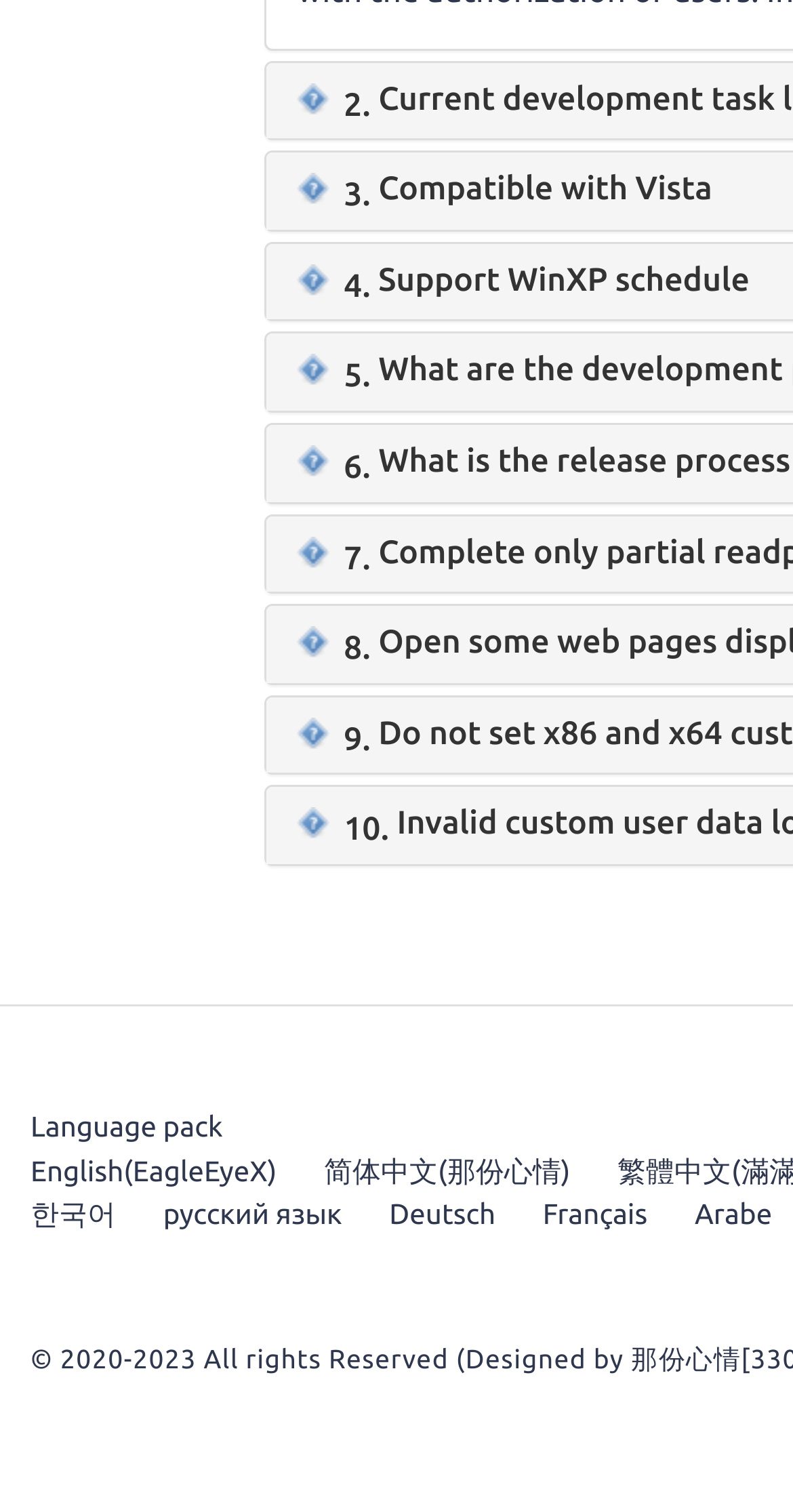Locate the bounding box coordinates of the UI element described by: "English". The bounding box coordinates should consist of four float numbers between 0 and 1, i.e., [left, top, right, bottom].

[0.038, 0.763, 0.156, 0.785]